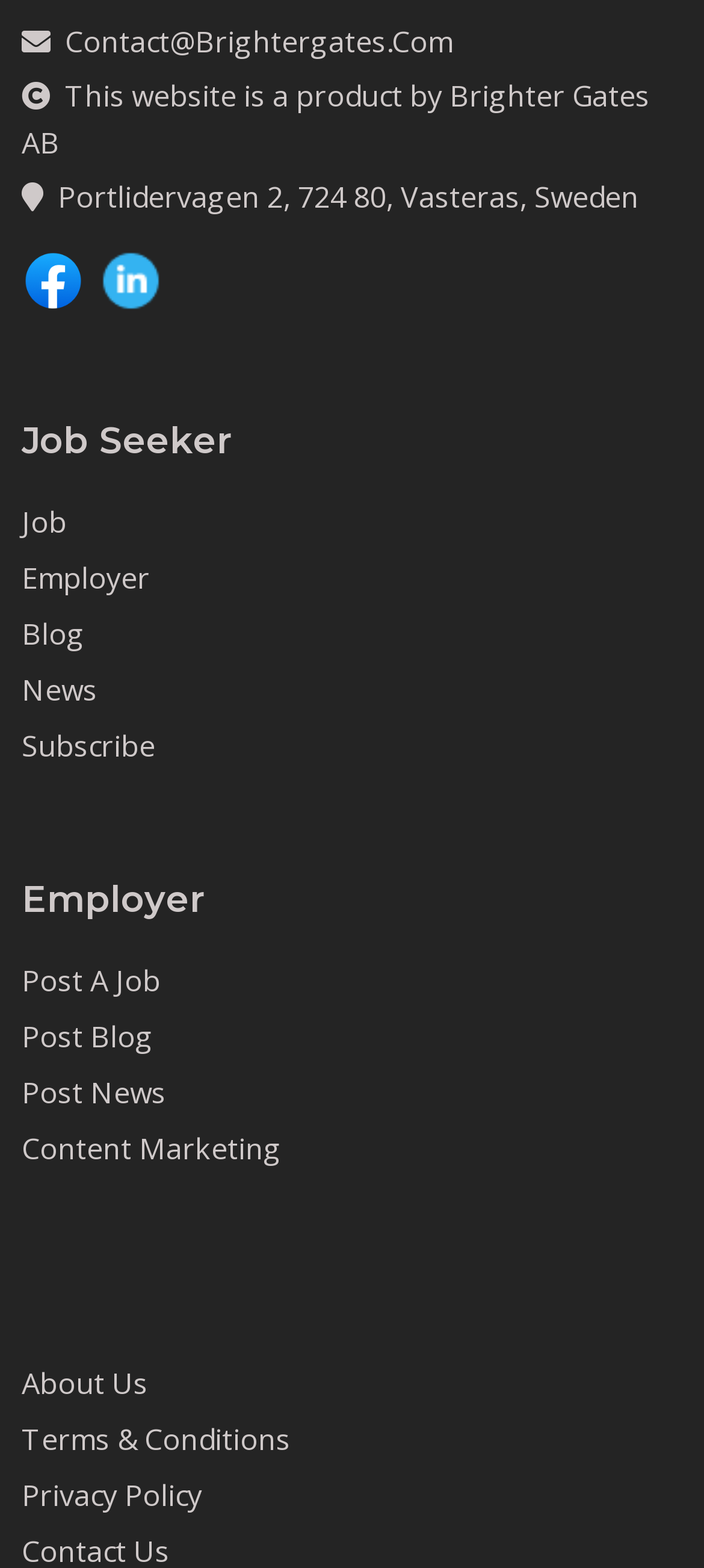Please identify the bounding box coordinates of the element's region that needs to be clicked to fulfill the following instruction: "Click 'Vote!' button". The bounding box coordinates should consist of four float numbers between 0 and 1, i.e., [left, top, right, bottom].

None